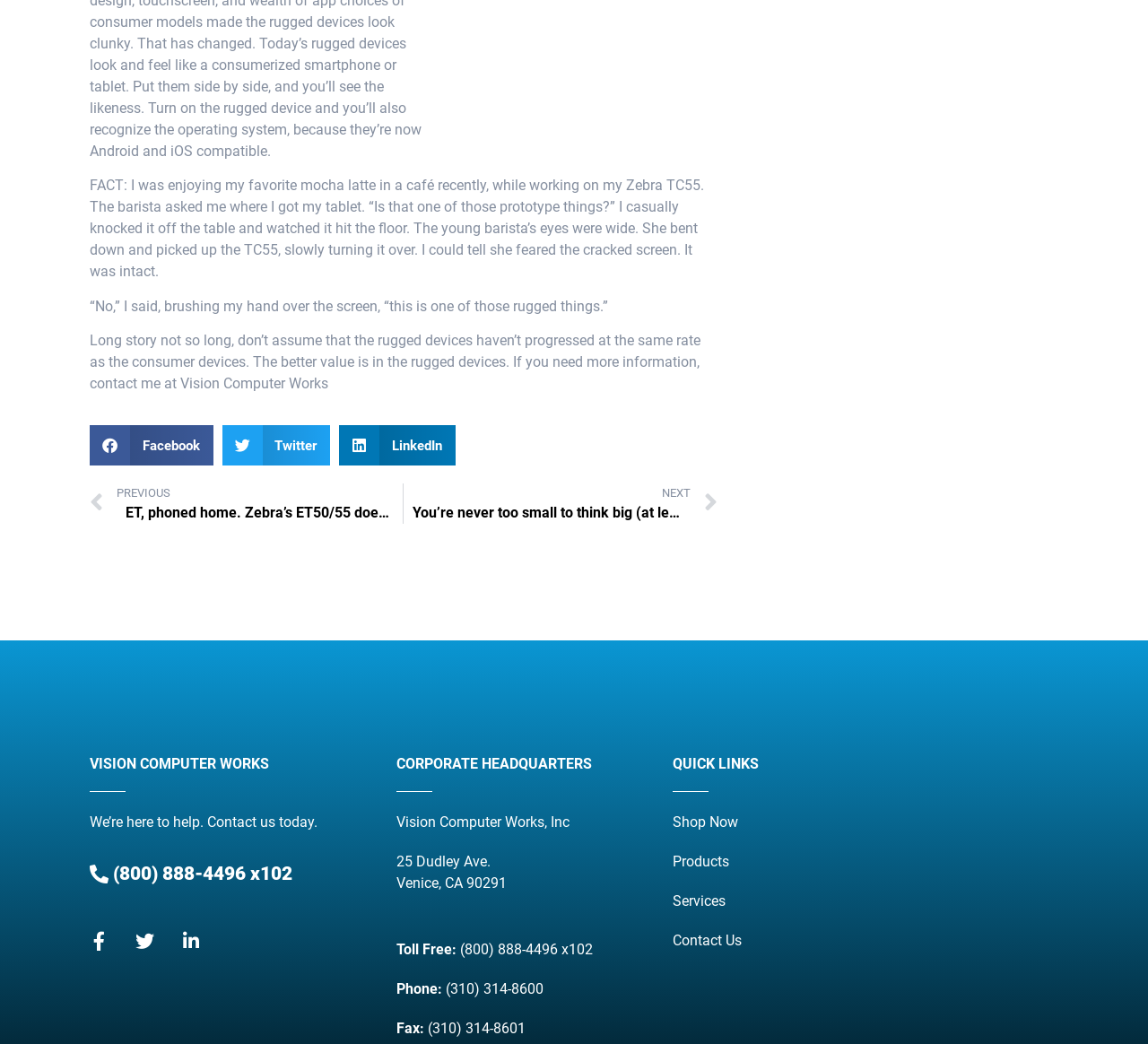Respond with a single word or short phrase to the following question: 
What is the phone number to contact?

(800) 888-4496 x102